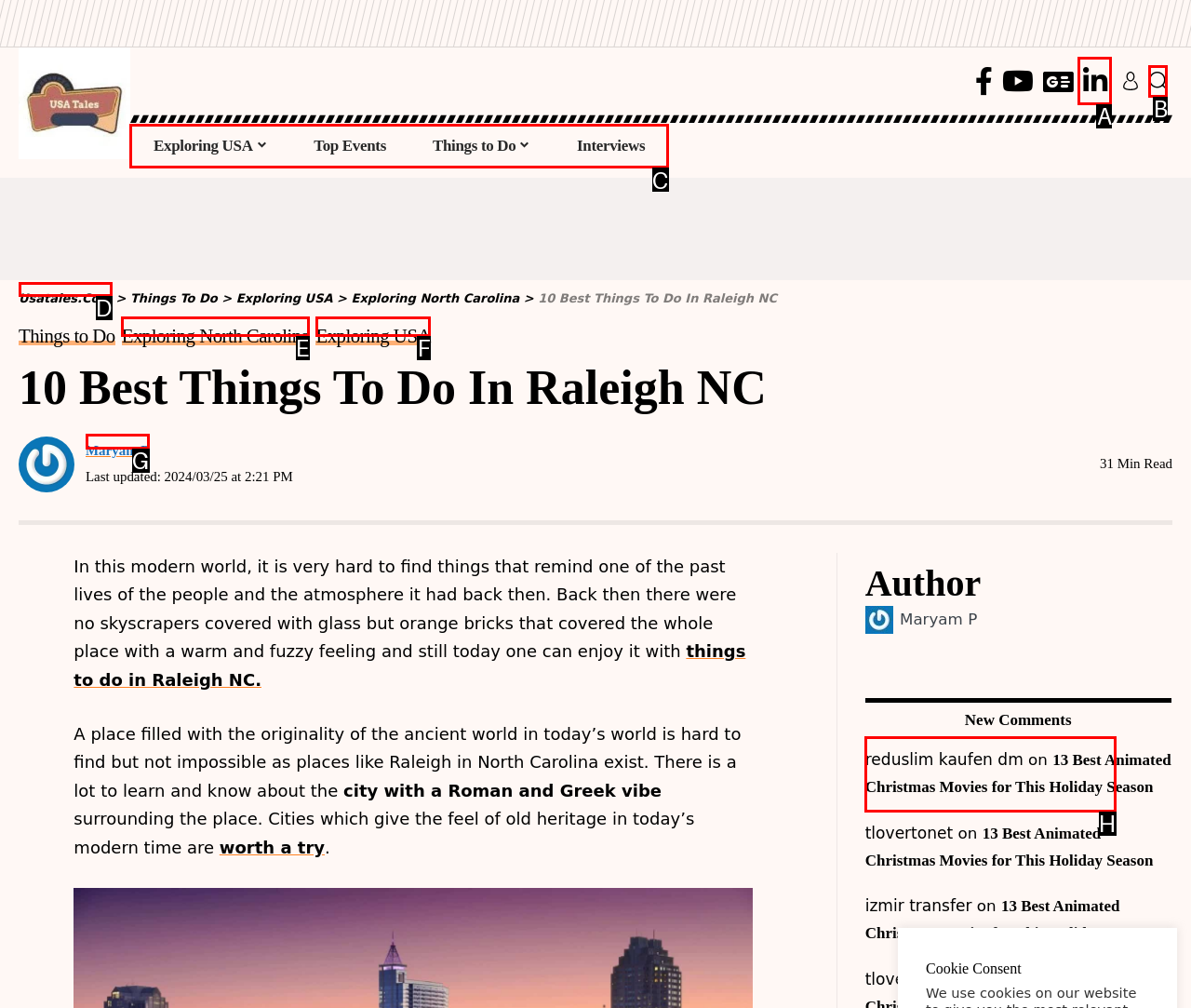Which HTML element should be clicked to fulfill the following task: explore the main menu?
Reply with the letter of the appropriate option from the choices given.

C